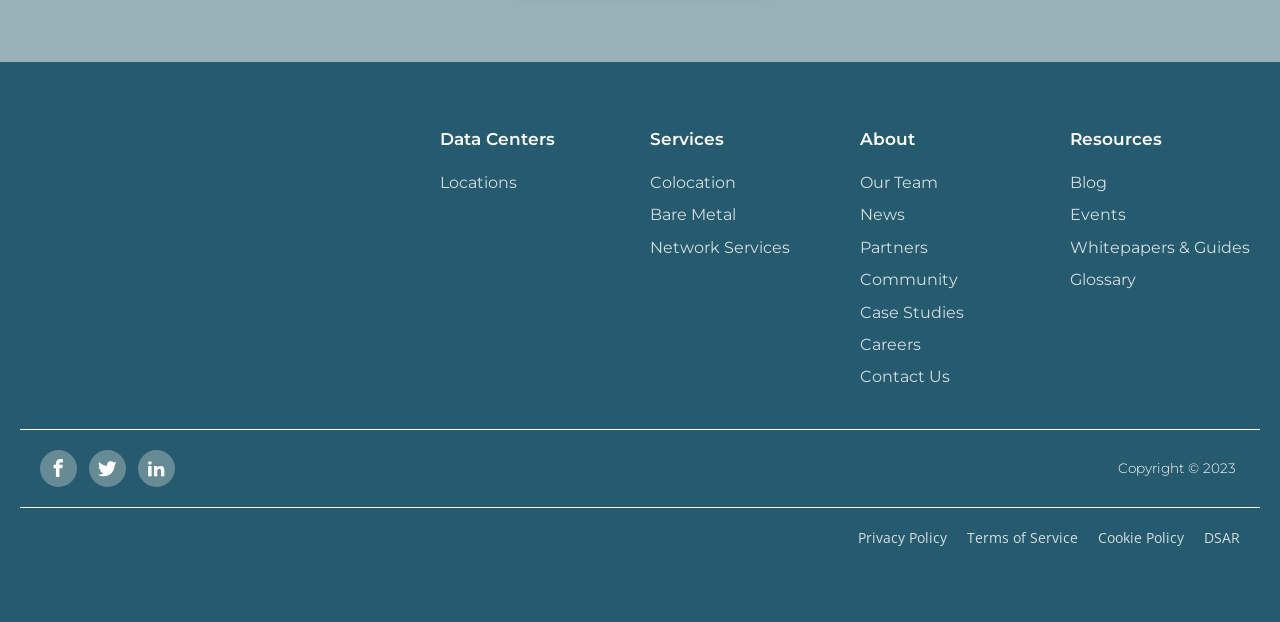How many social media links are there?
Please respond to the question with a detailed and informative answer.

There are 3 social media links on the webpage, which are 'Visit our Facebook', 'Visit our Twitter', and 'Visit our LinkedIn', located at the bottom left corner of the webpage.